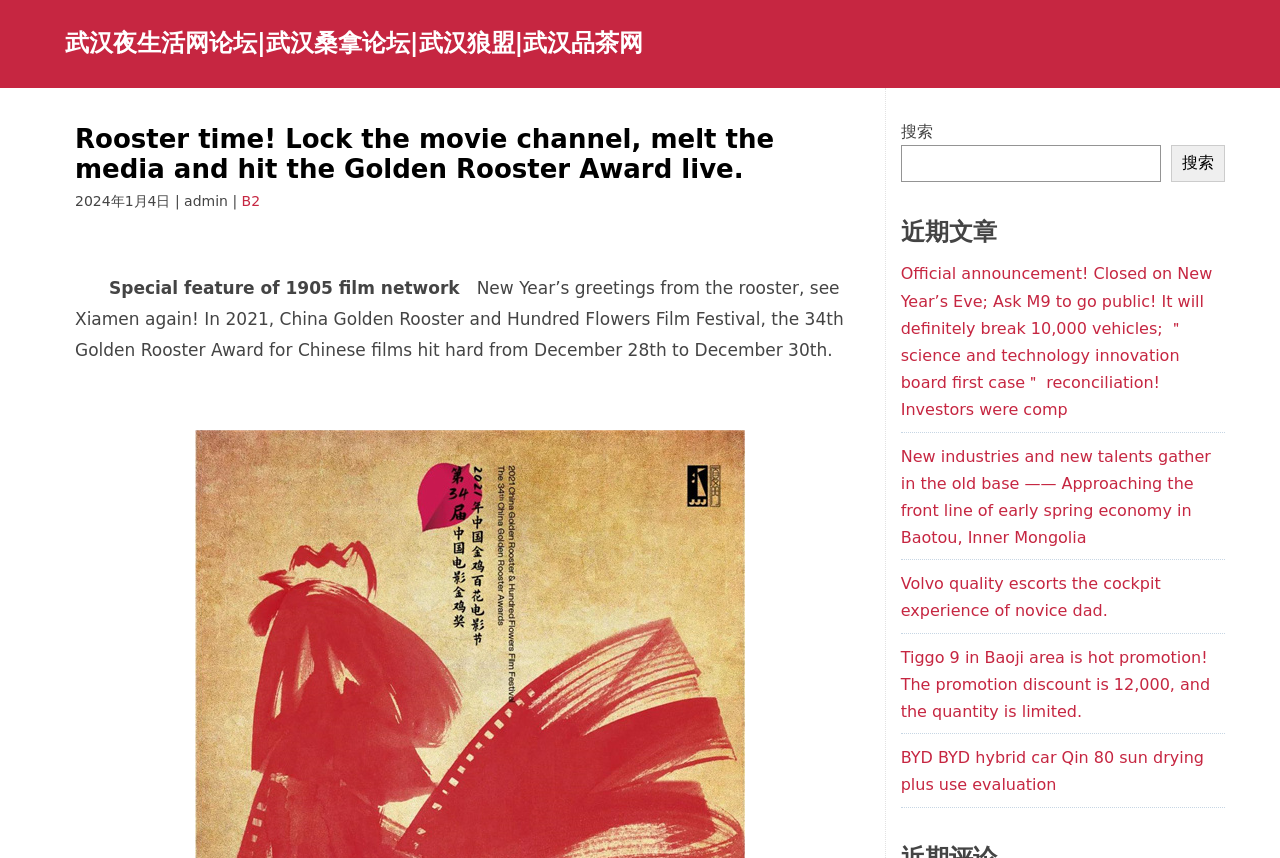Can you specify the bounding box coordinates of the area that needs to be clicked to fulfill the following instruction: "Read the special feature of 1905 film network"?

[0.085, 0.325, 0.372, 0.348]